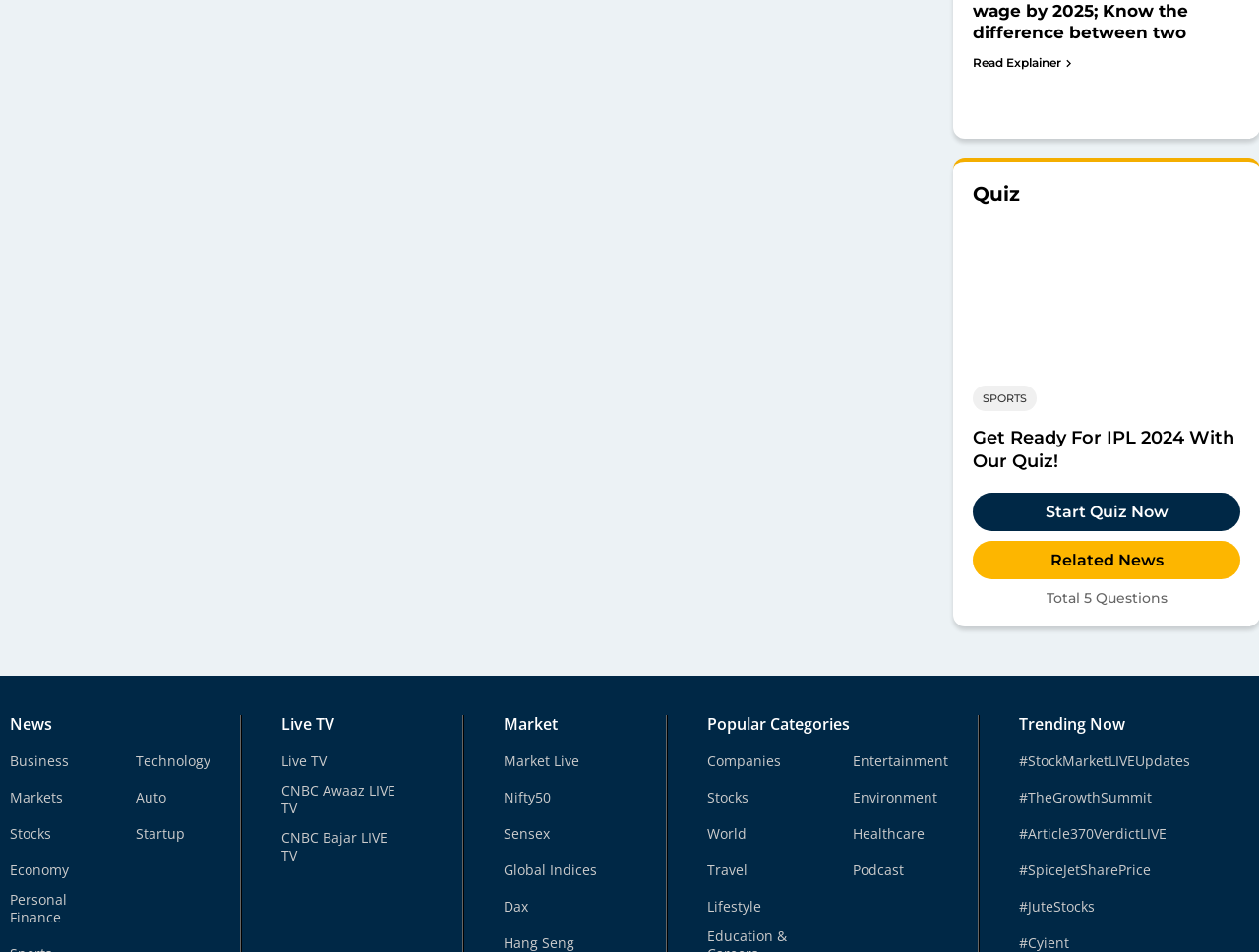Please determine the bounding box coordinates of the clickable area required to carry out the following instruction: "Click on the Explainers button". The coordinates must be four float numbers between 0 and 1, represented as [left, top, right, bottom].

[0.946, 0.74, 0.959, 0.758]